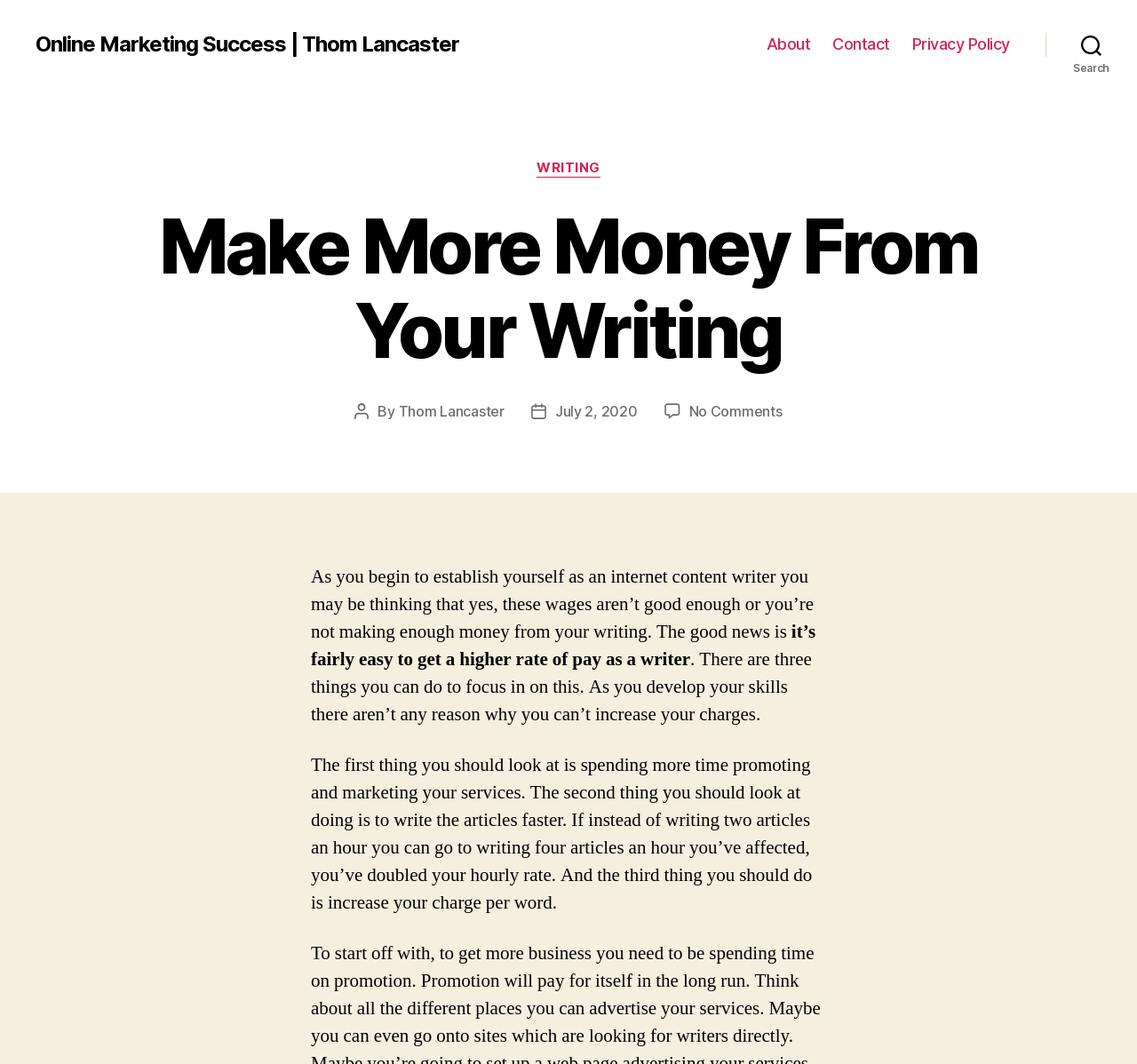Please find the bounding box for the following UI element description. Provide the coordinates in (top-left x, top-left y, bottom-right x, bottom-right y) format, with values between 0 and 1: JUDGESSuperior & Juvenile Courts

None